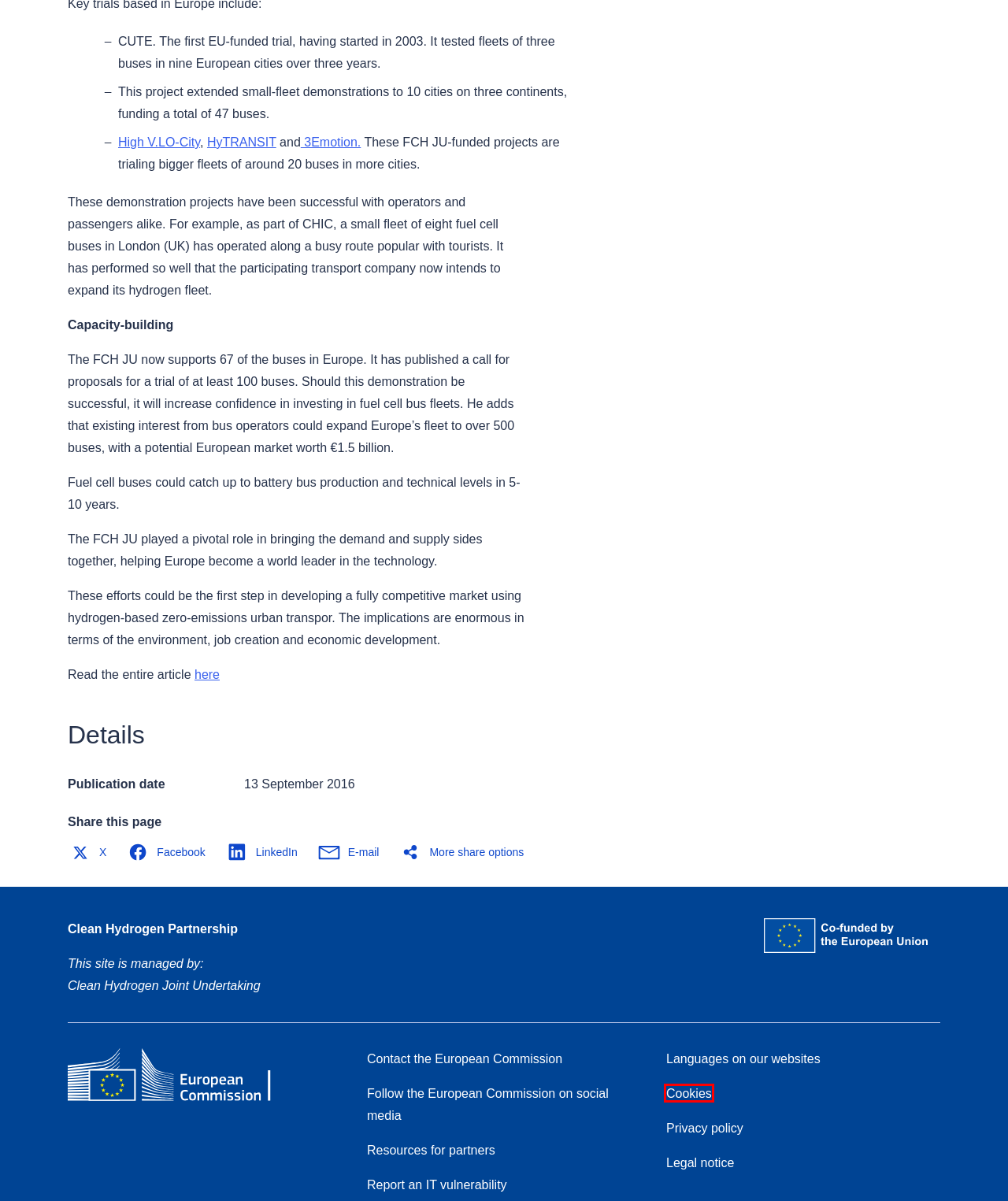You are given a webpage screenshot where a red bounding box highlights an element. Determine the most fitting webpage description for the new page that loads after clicking the element within the red bounding box. Here are the candidates:
A. Resources for partners - European Commission
B. Homepage - European Commission
C. Privacy policy for websites managed by the European Commission - European Commission
D. Legal notice - European Commission
E. Cookies policy - European Commission
F. Use of cookies on our websites | European Union
G. Social media accounts | European Union
H. Contact - European Commission

E